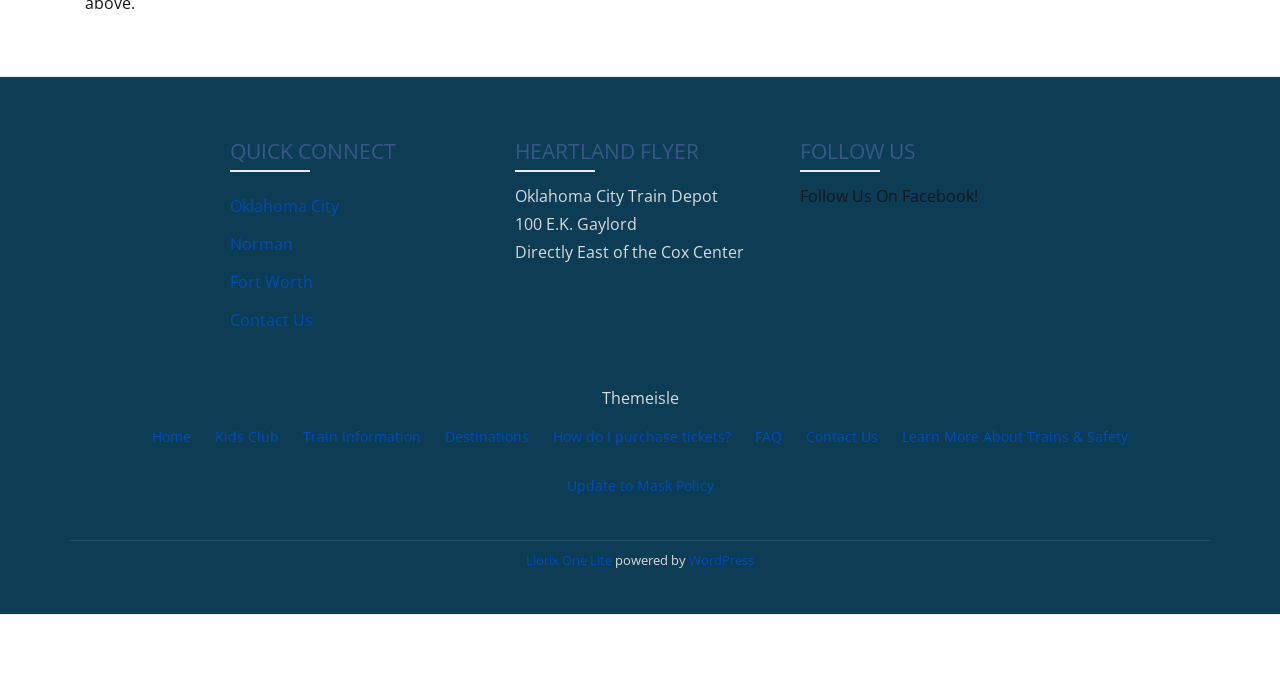Find the bounding box coordinates for the element described here: "Home".

[0.119, 0.758, 0.149, 0.786]